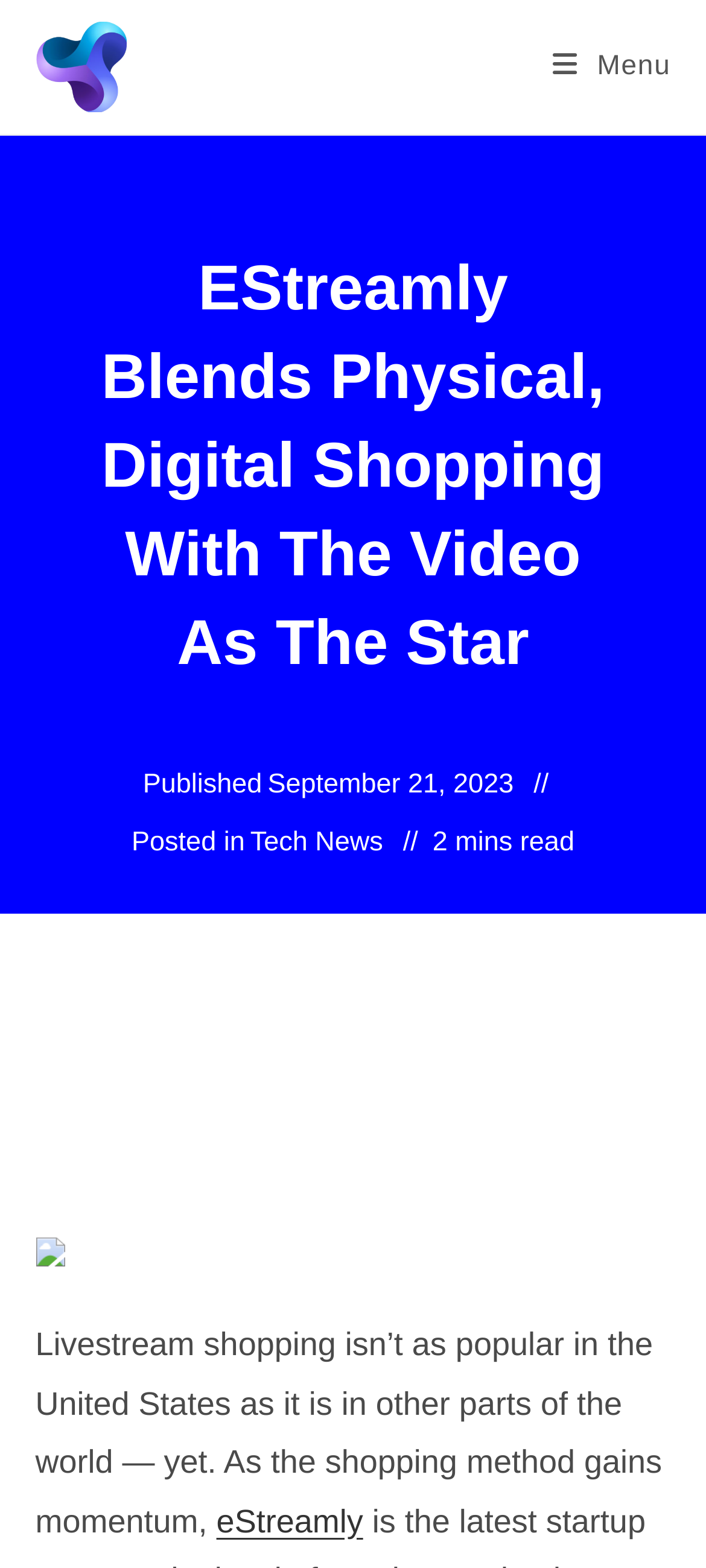Deliver a detailed narrative of the webpage's visual and textual elements.

The webpage is an article from The Tech Bloom, with the title "EStreamly Blends Physical, Digital Shopping With The Video As The Star". At the top left, there is a logo of The Tech Bloom, which is an image with a link to the website. On the top right, there is a "Mobile Menu" link.

Below the logo, there is a header section that spans most of the width of the page. The header contains the article title, which is a heading, followed by the publication date, "September 21, 2023", and the category "Tech News". There is also a link to "All posts by Daily Tech Bloom" and an indication that the article is a 2-minute read.

The main content of the article starts with a paragraph of text, which discusses the popularity of livestream shopping in the United States. The text is followed by a link to "eStreamly", a company related to the topic.

On the bottom left, there is a small image, and on the bottom right, there is a chat widget, which is an iframe that takes up about a quarter of the page's width.

Overall, the webpage has a simple and clean layout, with a clear hierarchy of elements and a focus on the article's content.